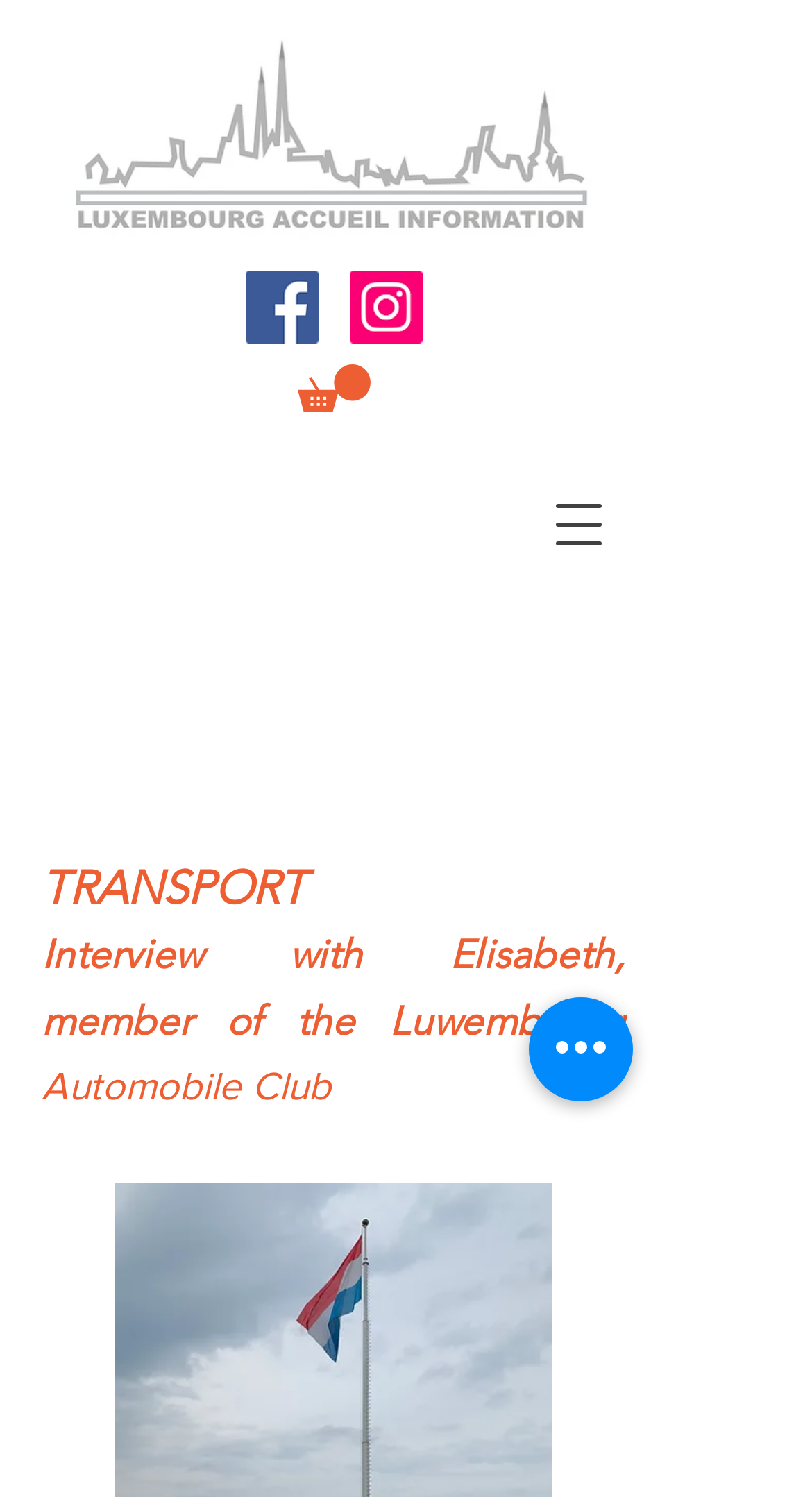How many buttons are there on the page? Based on the screenshot, please respond with a single word or phrase.

2